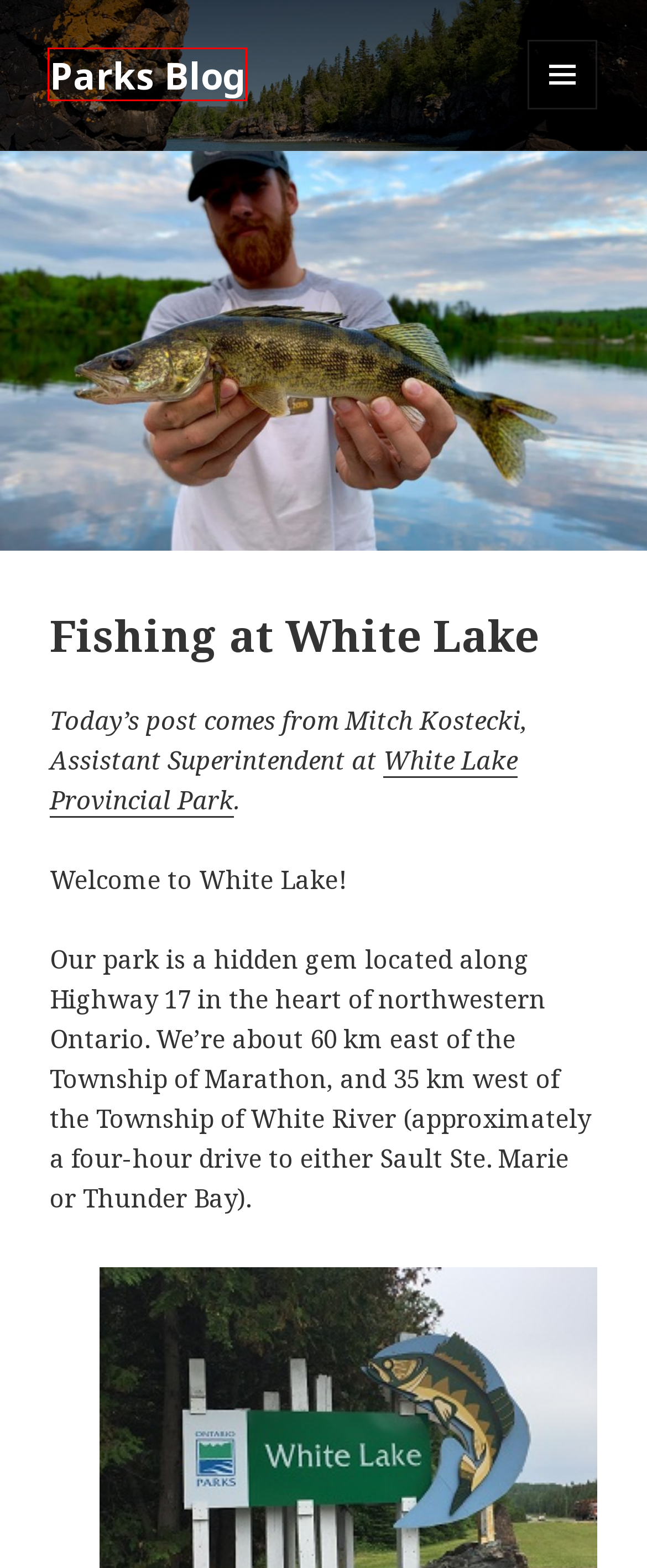You are presented with a screenshot of a webpage that includes a red bounding box around an element. Determine which webpage description best matches the page that results from clicking the element within the red bounding box. Here are the candidates:
A. boat safety Archives - Parks Blog
B. Fish ON-Line Archives - Parks Blog
C. Fishing Archives - Parks Blog
D. Parks Blog - The web log of Ontario Parks
E. fishing regulations Archives - Parks Blog
F. Welcome to White Lake Provincial Park
G. Ontario Map Viewer
H. Ontario Parks, Author at Parks Blog

D